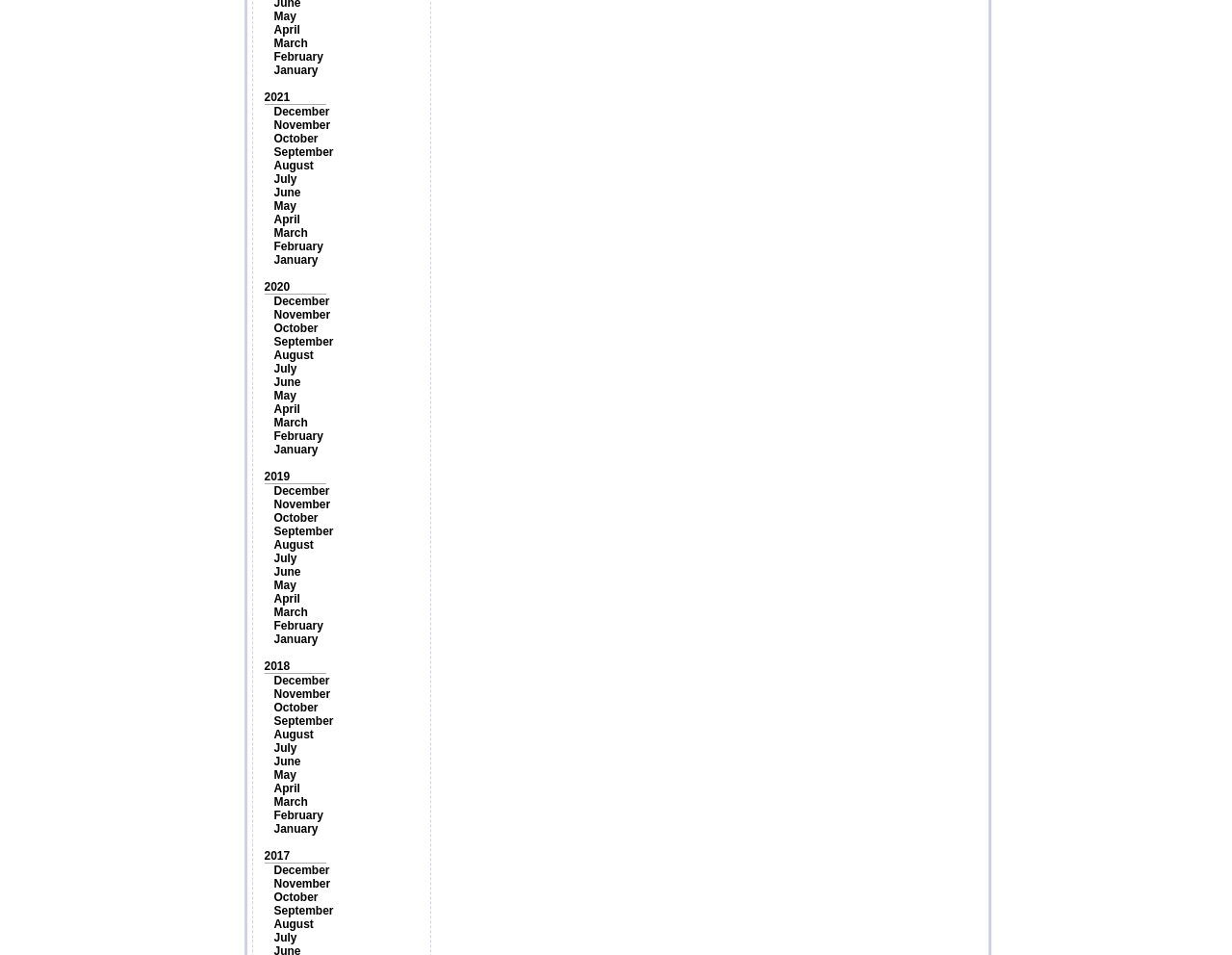Given the description: "January", determine the bounding box coordinates of the UI element. The coordinates should be formatted as four float numbers between 0 and 1, [left, top, right, bottom].

[0.222, 0.067, 0.258, 0.081]